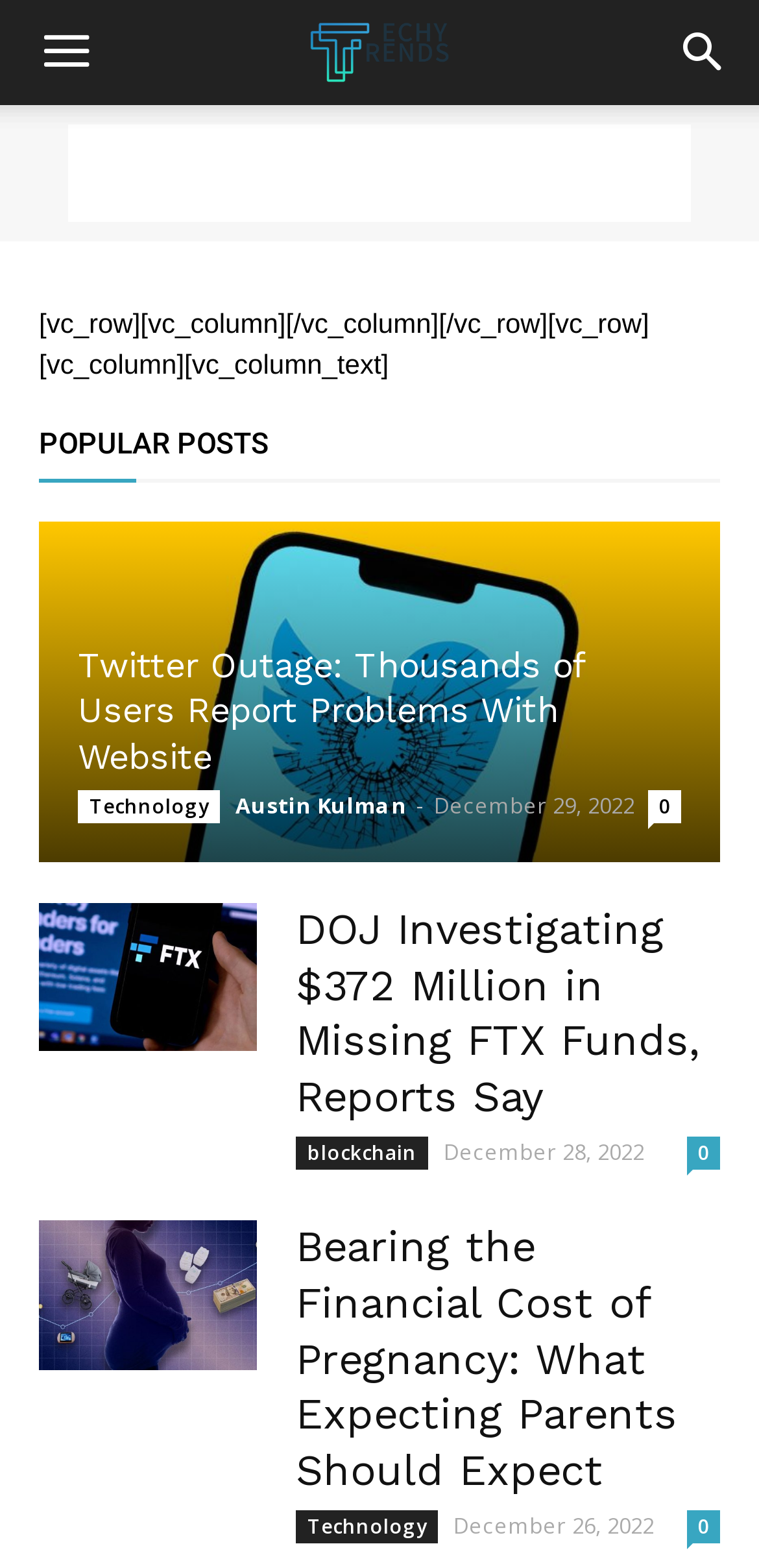How many comments does the first popular post have?
Using the picture, provide a one-word or short phrase answer.

0